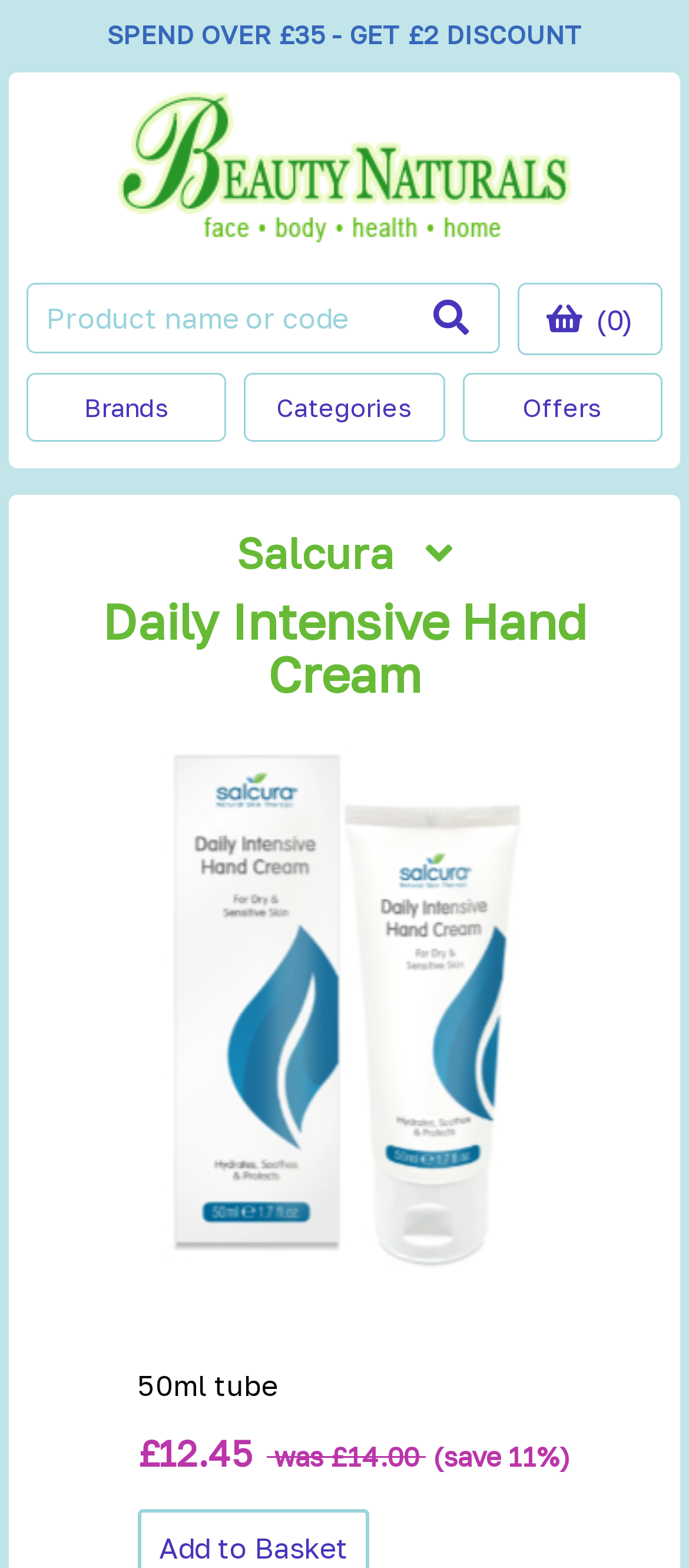What is the size of the Daily Intensive Hand Cream?
Answer the question in as much detail as possible.

I examined the product details and found that the Daily Intensive Hand Cream comes in a 50ml tube.